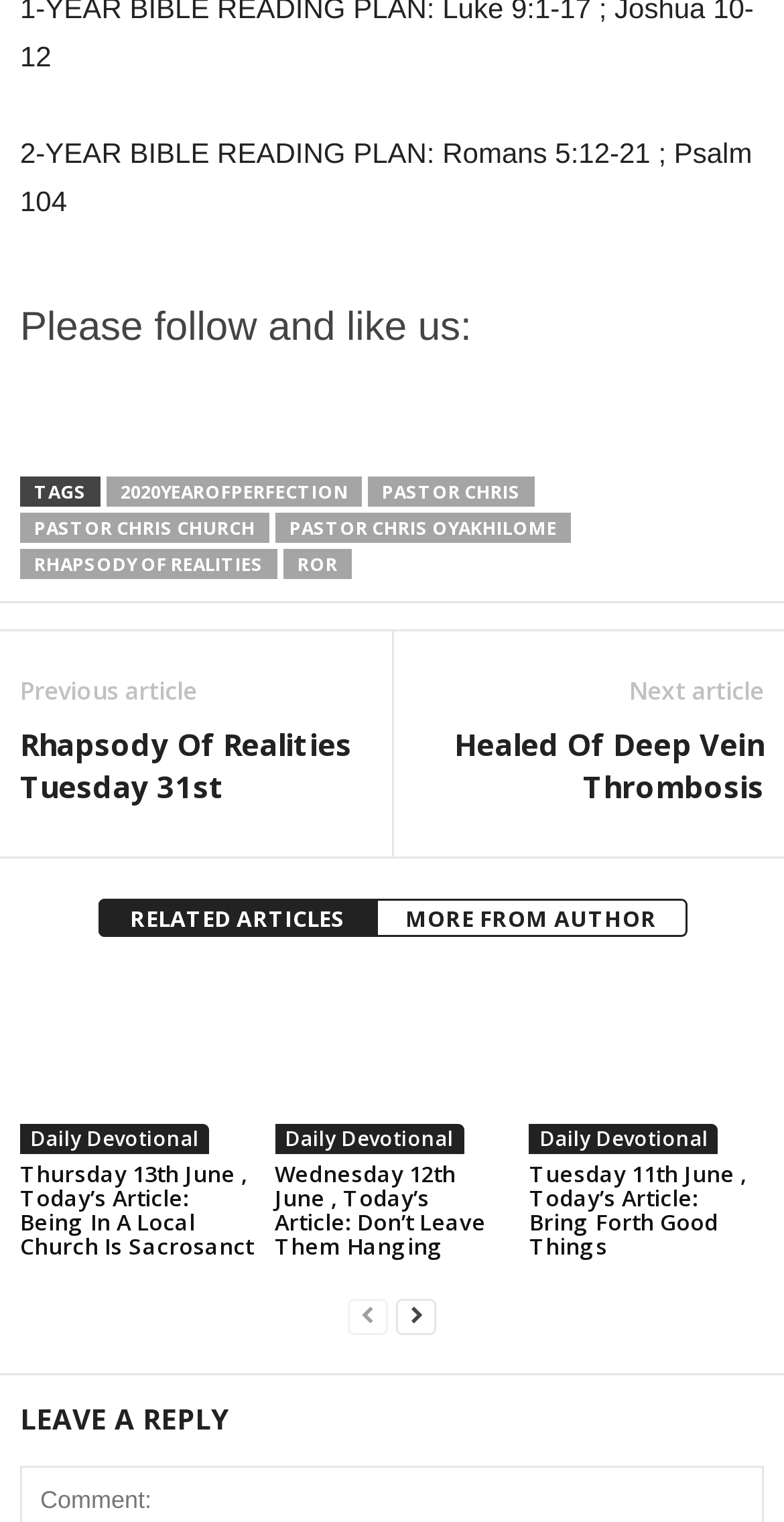Determine the bounding box coordinates for the clickable element to execute this instruction: "Follow on Twitter". Provide the coordinates as four float numbers between 0 and 1, i.e., [left, top, right, bottom].

[0.282, 0.247, 0.385, 0.3]